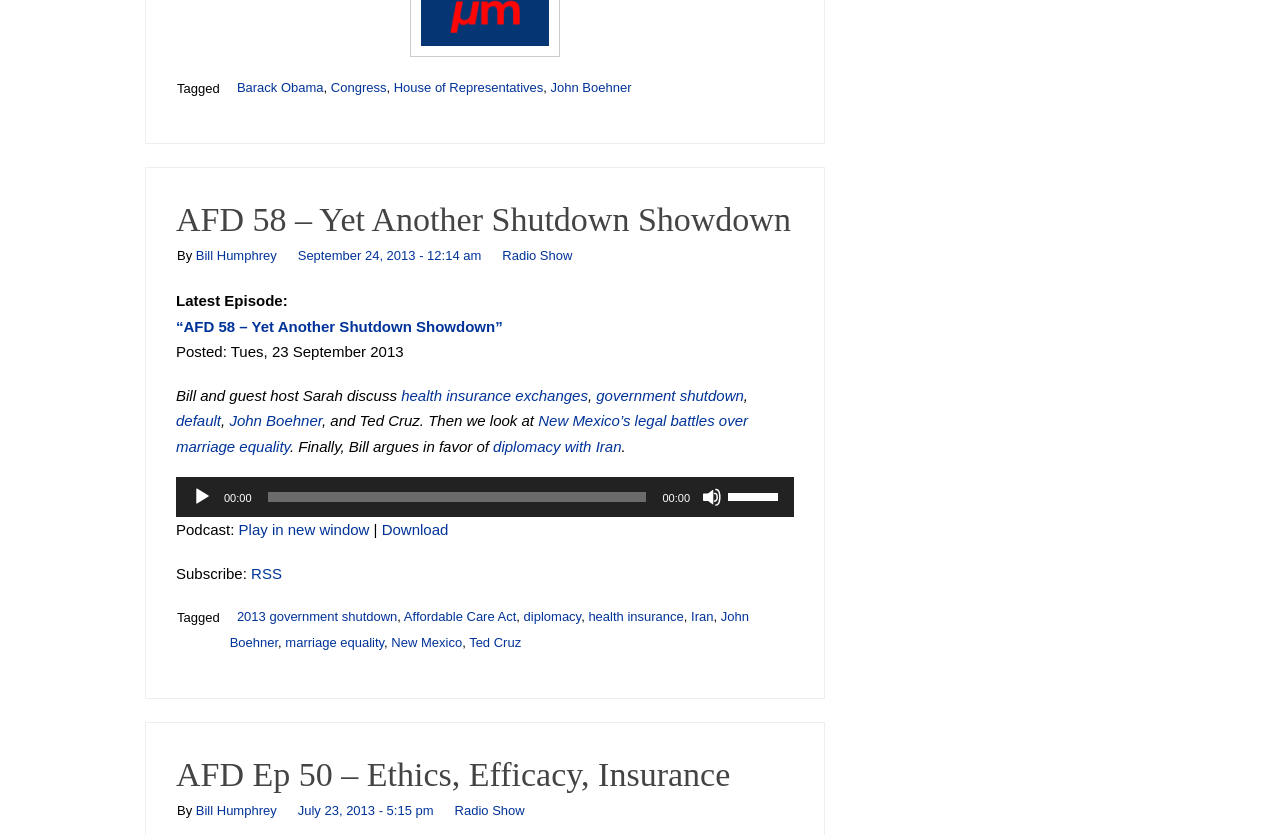Who is the author of the article?
Using the visual information from the image, give a one-word or short-phrase answer.

Bill Humphrey